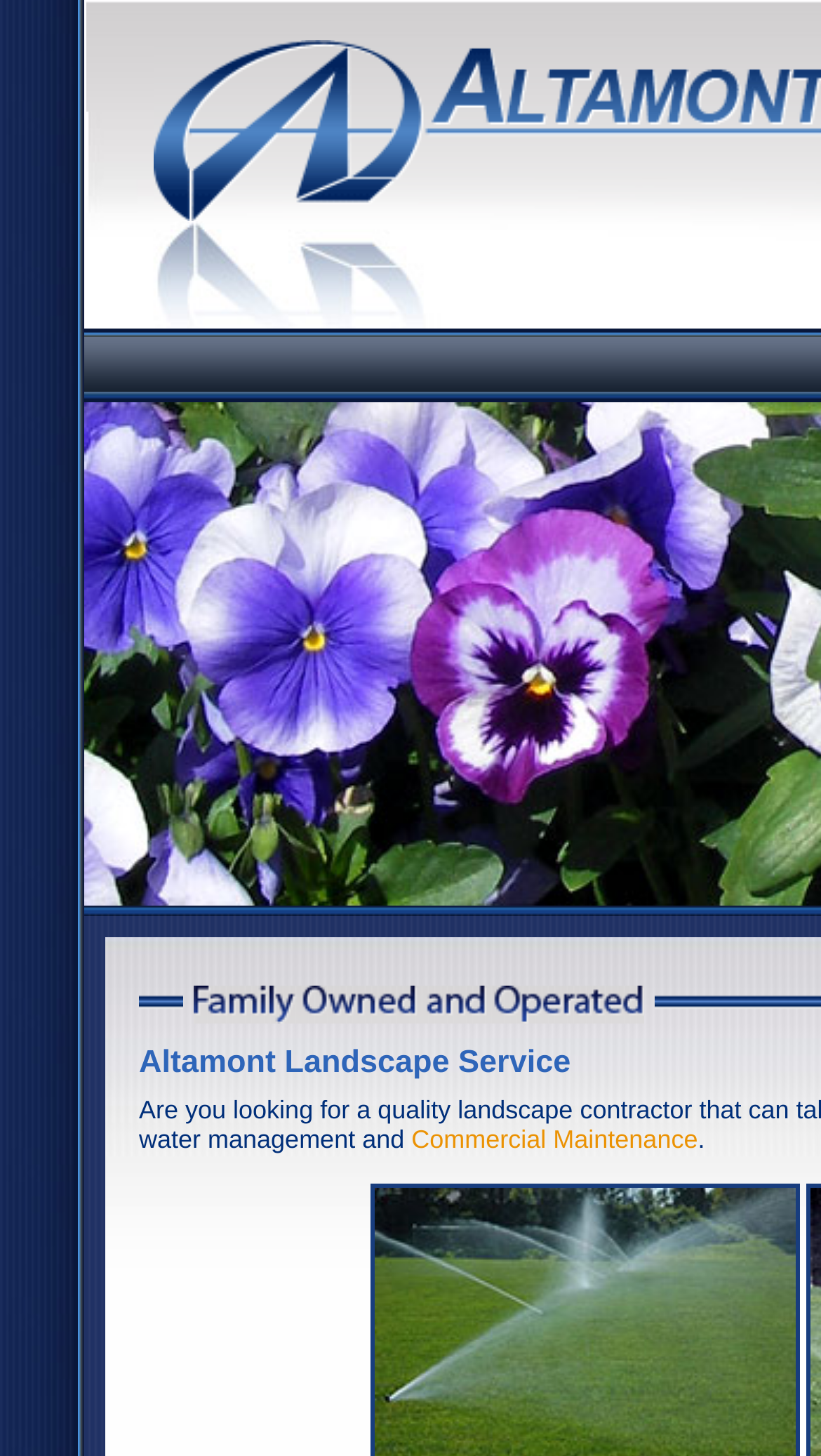What is the topic of the link at the bottom of the webpage?
Using the visual information from the image, give a one-word or short-phrase answer.

Commercial Maintenance